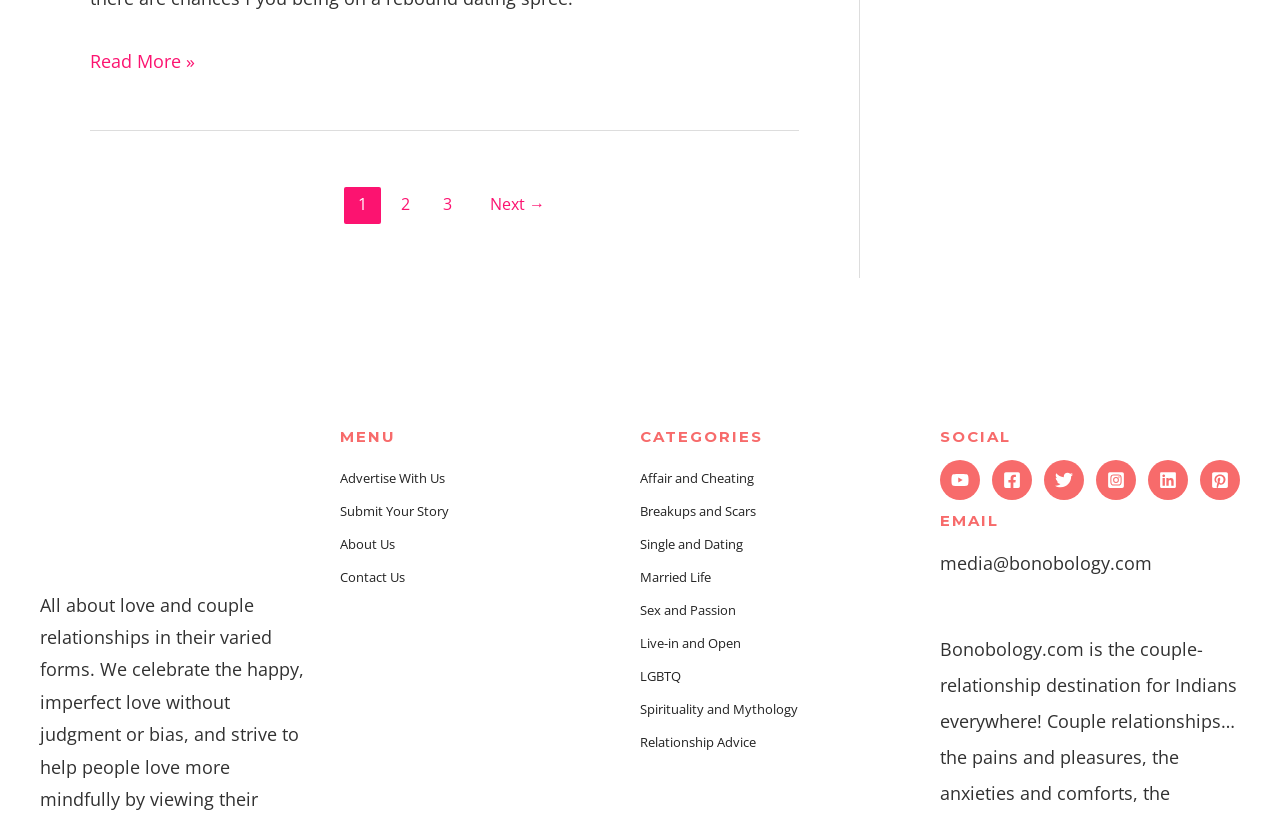Find the bounding box coordinates for the area that should be clicked to accomplish the instruction: "Contact Bonobology via email".

[0.734, 0.673, 0.9, 0.702]